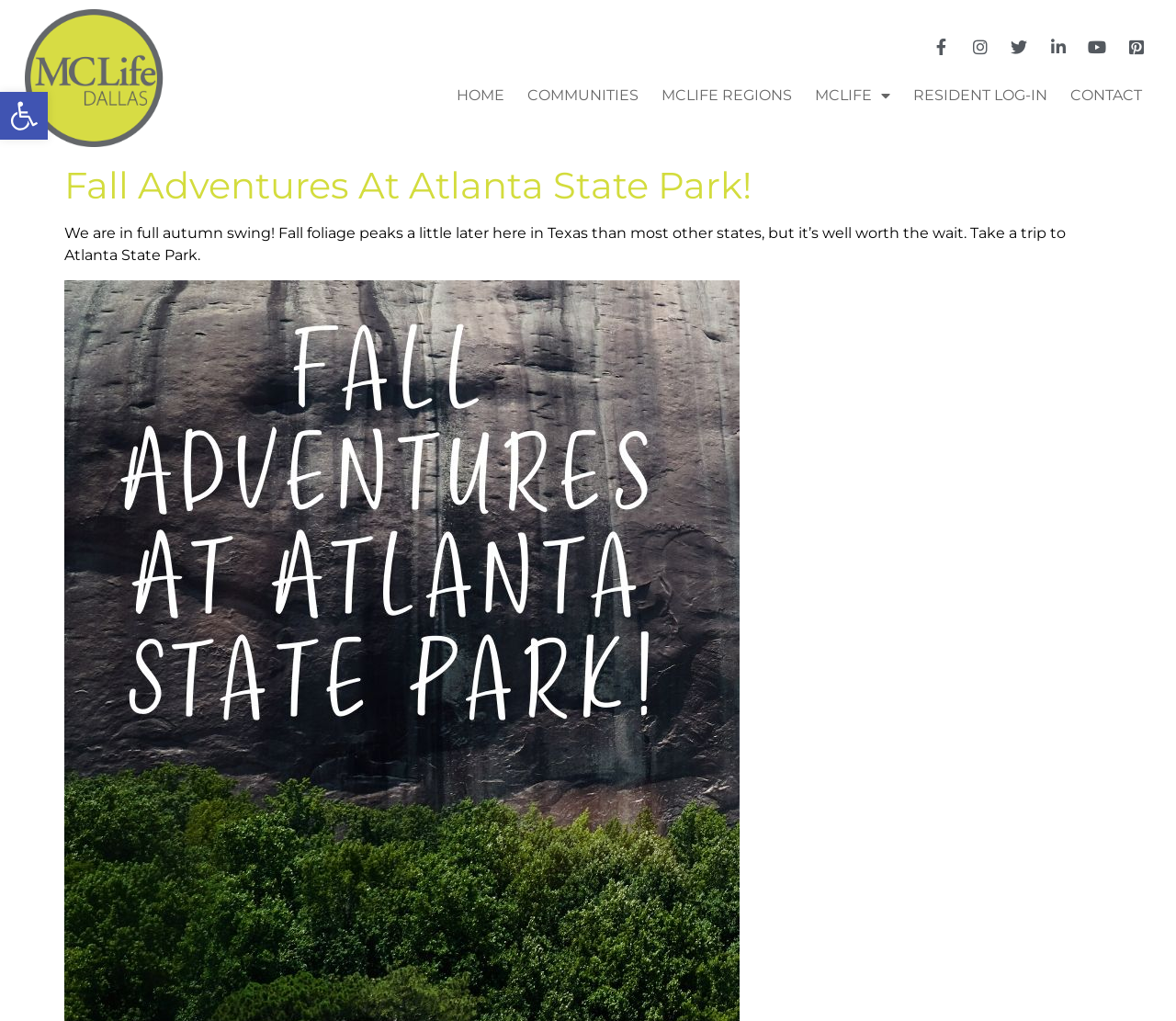How many links are present in the top navigation bar?
Based on the visual, give a brief answer using one word or a short phrase.

7